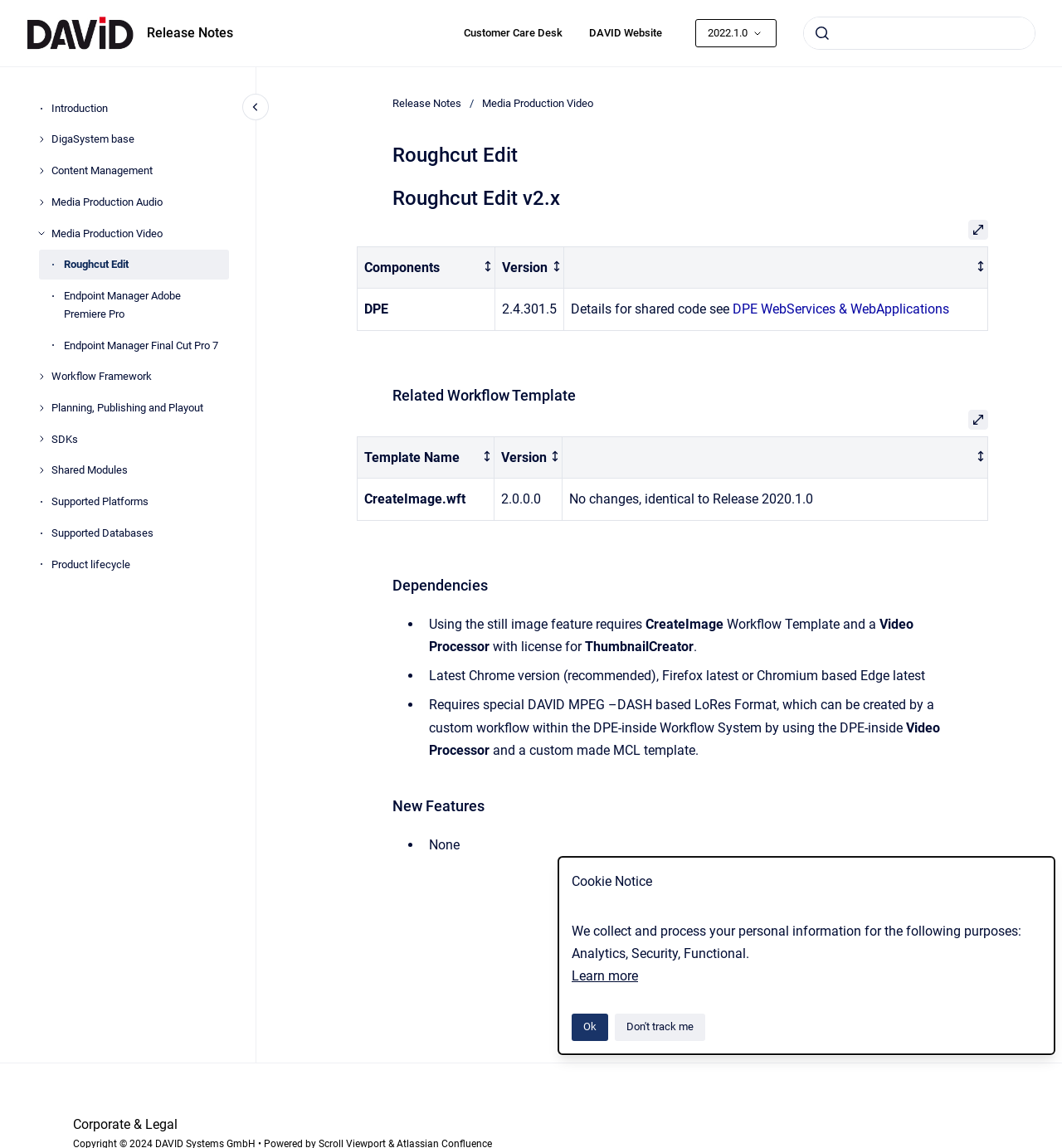Use a single word or phrase to answer the question:
What is the version of the Roughcut Edit component?

2.4.301.5